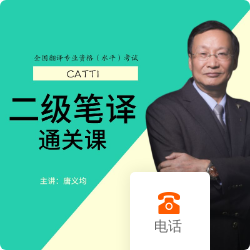Using the information shown in the image, answer the question with as much detail as possible: What is the profession of the figure depicted?

The caption describes the figure as 'a professional figure' and mentions that it 'exudes confidence and expertise', which suggests that the figure is likely the course instructor, guiding and teaching students in the course.